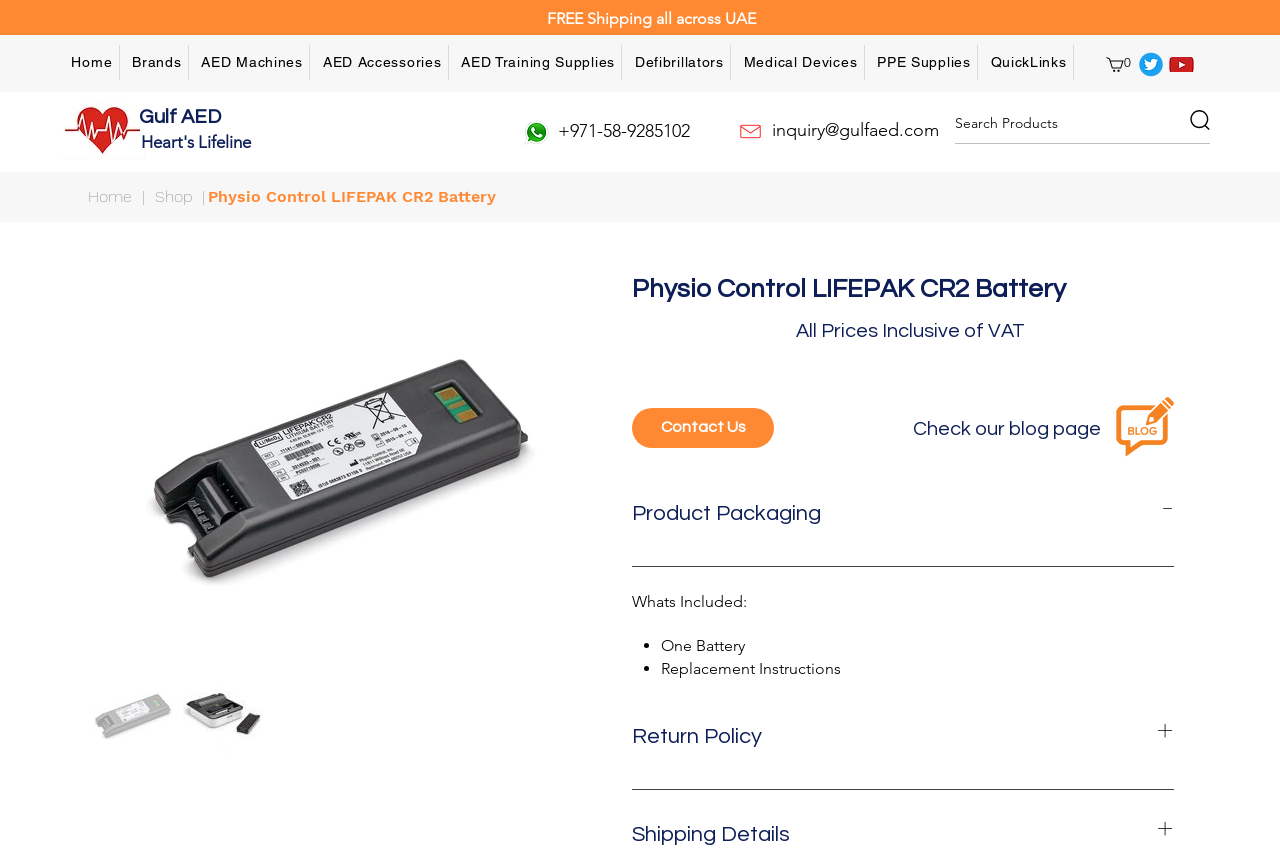Please find the bounding box coordinates of the element that must be clicked to perform the given instruction: "Search for products". The coordinates should be four float numbers from 0 to 1, i.e., [left, top, right, bottom].

[0.746, 0.123, 0.945, 0.169]